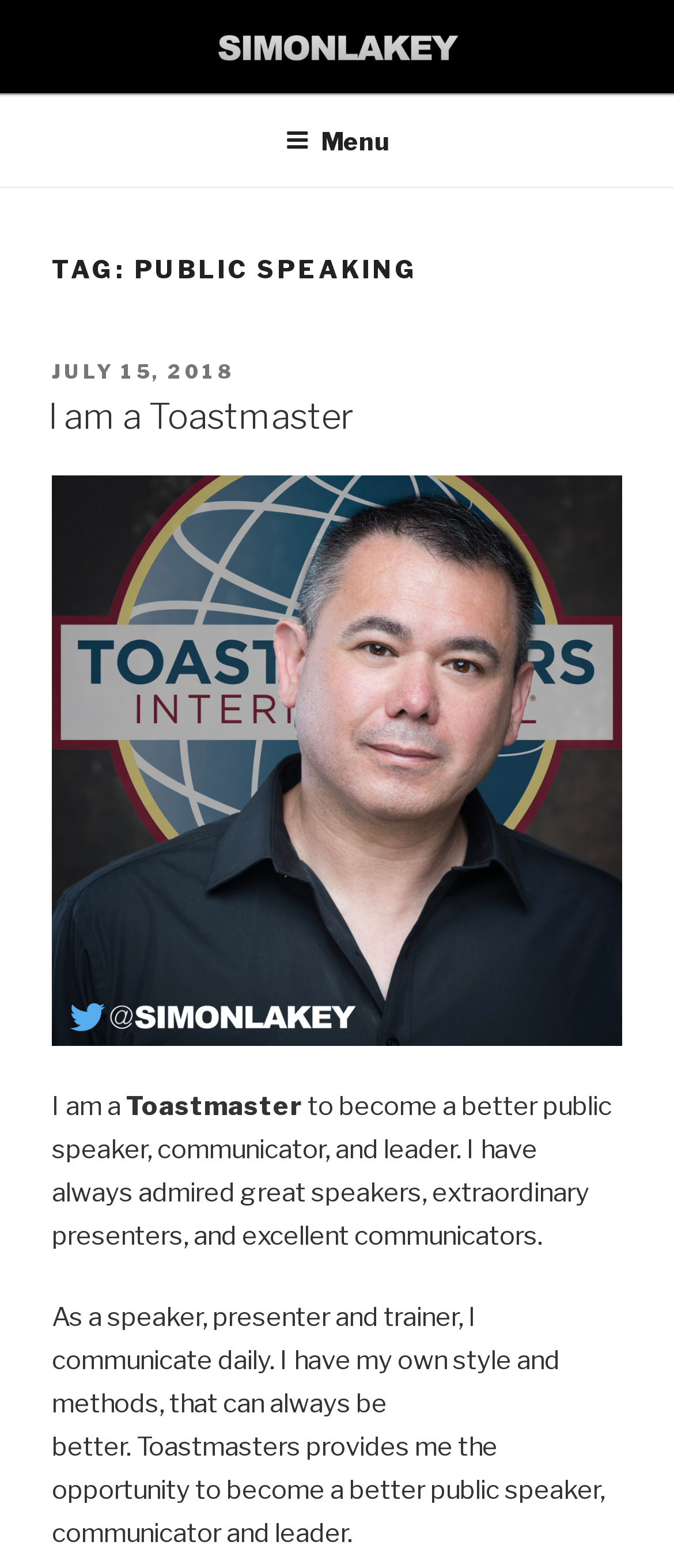From the webpage screenshot, predict the bounding box of the UI element that matches this description: "July 15, 2018December 12, 2018".

[0.077, 0.23, 0.349, 0.245]